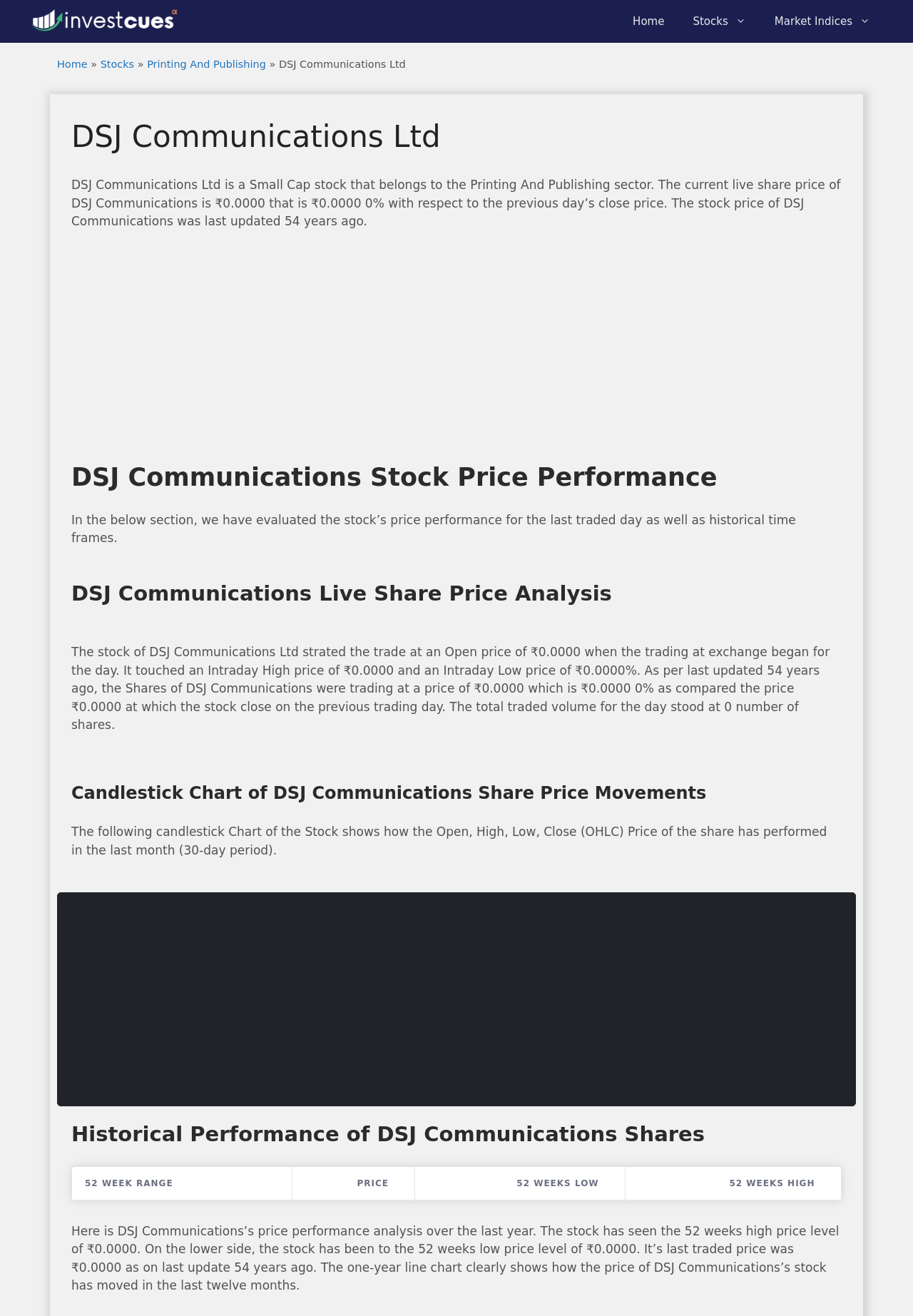What is the 52 weeks high price level of DSJ Communications?
Please craft a detailed and exhaustive response to the question.

The 52 weeks high price level of DSJ Communications can be found in the StaticText element with the description 'Here is DSJ Communications’s price performance analysis over the last year. The stock has seen the 52 weeks high price level of ₹0.0000.'